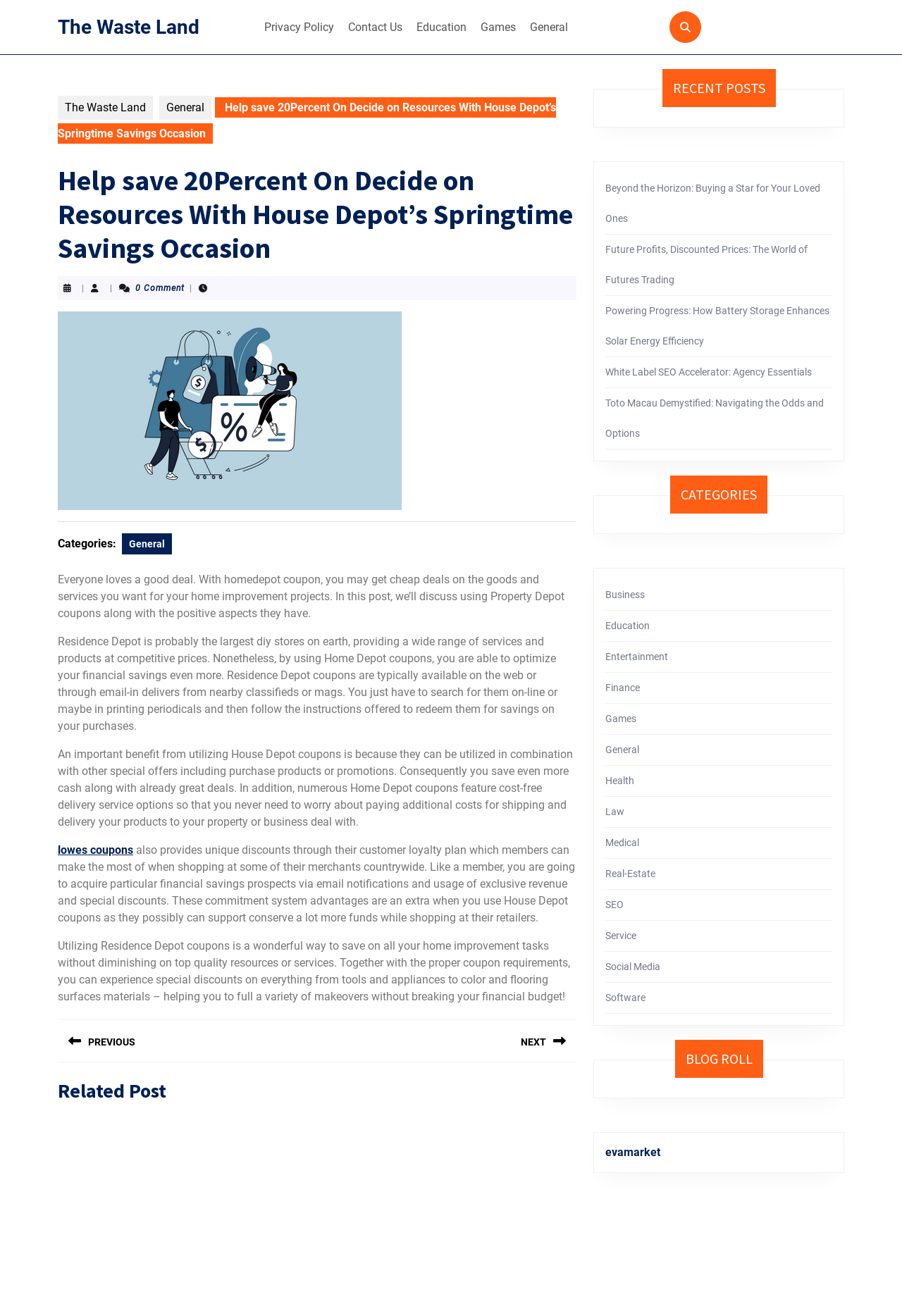Based on the element description, predict the bounding box coordinates (top-left x, top-left y, bottom-right x, bottom-right y) for the UI element in the screenshot: Start Your Search

None